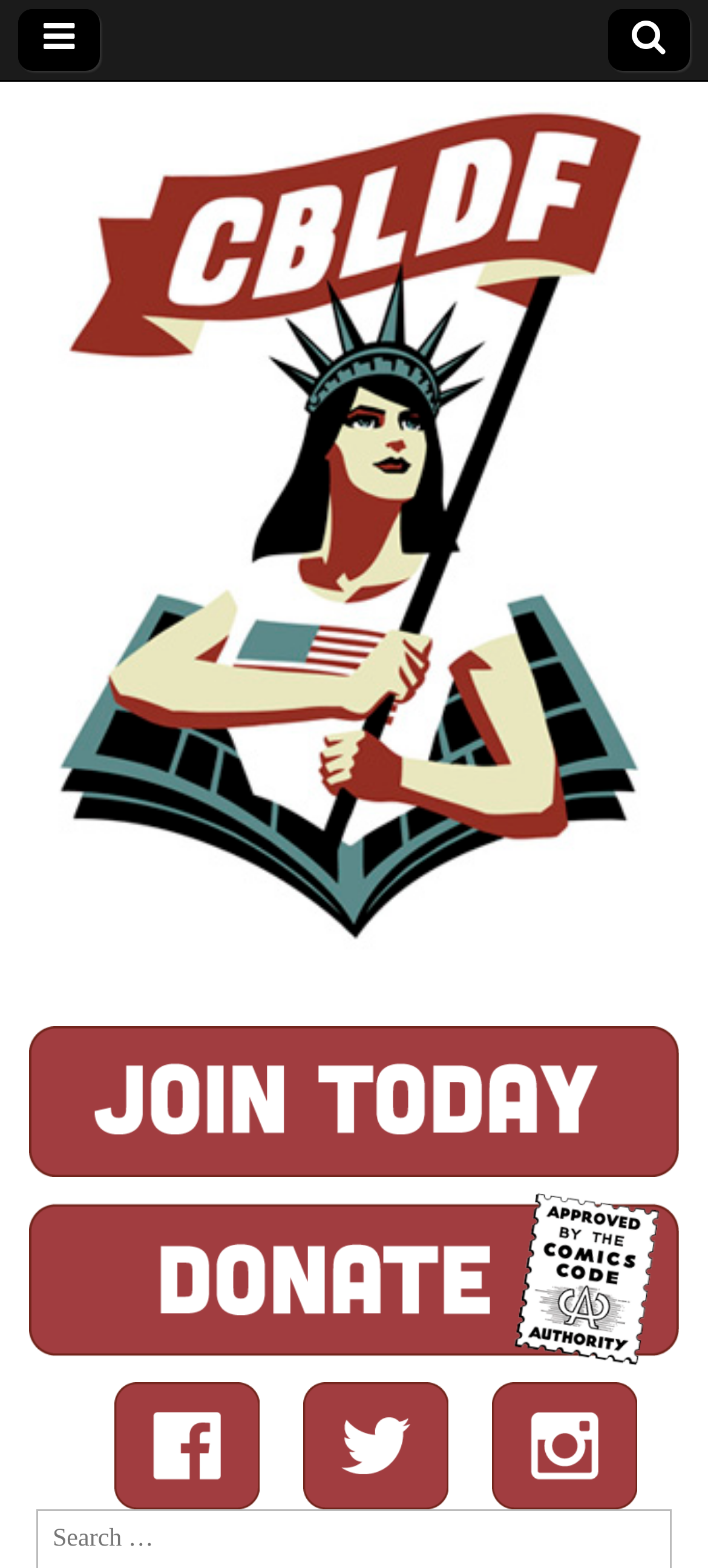What is the logo of the organization?
Please answer the question as detailed as possible based on the image.

I looked at the top-left corner of the webpage and found the logo of the organization, which is an image with the text 'Comic Book Legal Defense Fund'.